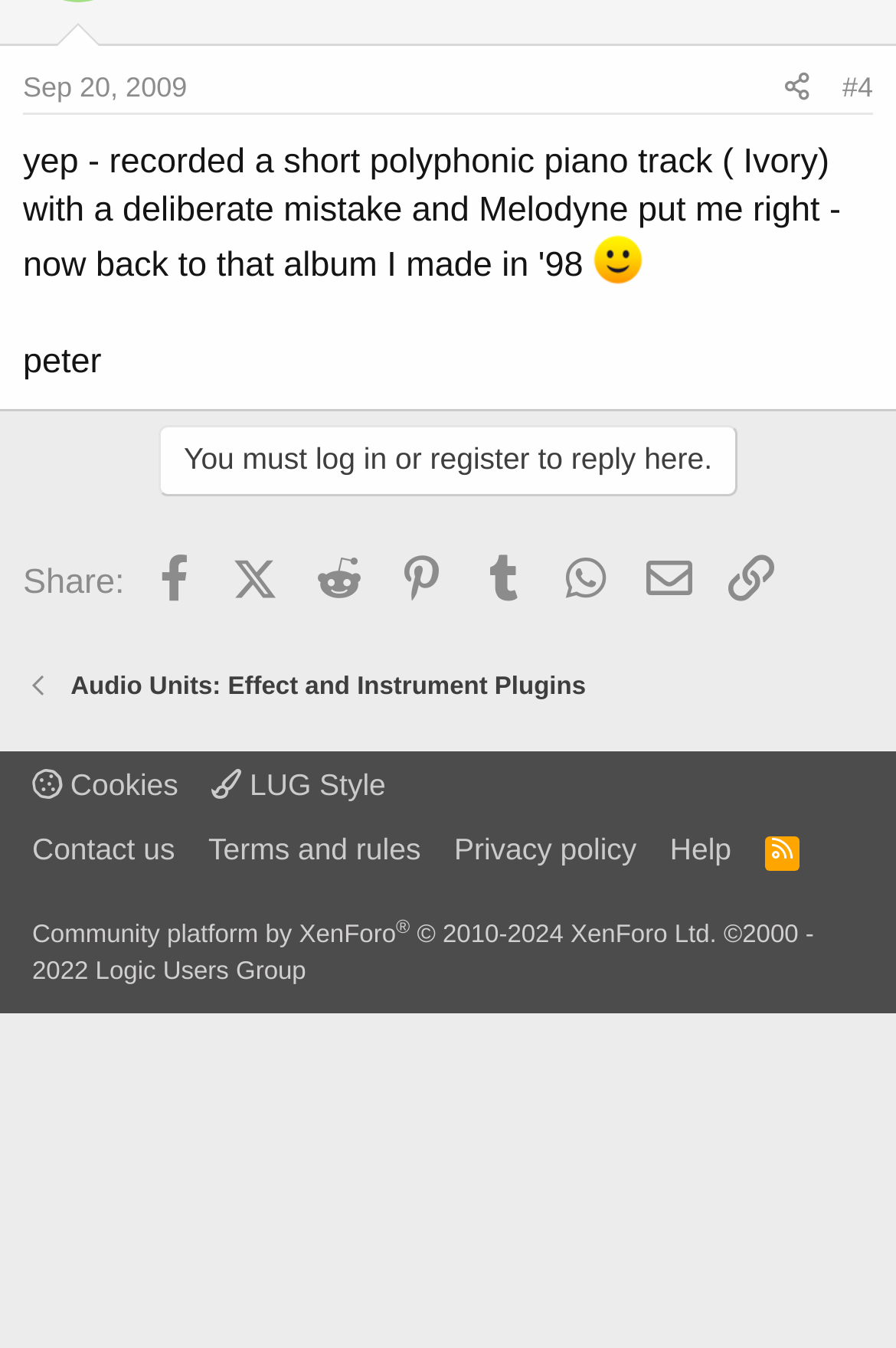Determine the bounding box coordinates for the area that needs to be clicked to fulfill this task: "Click on the 'Contact us' link". The coordinates must be given as four float numbers between 0 and 1, i.e., [left, top, right, bottom].

[0.026, 0.614, 0.206, 0.647]